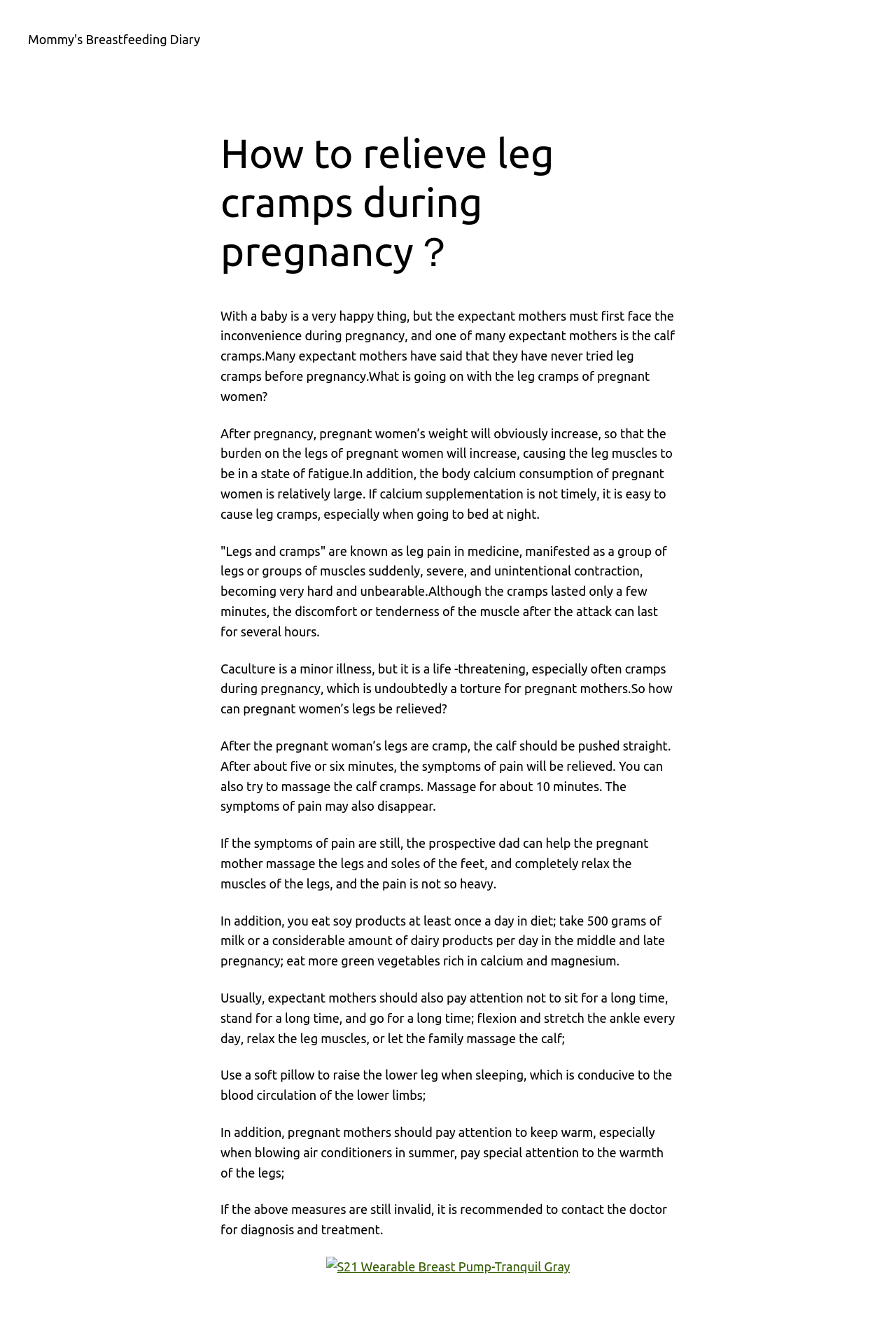Please provide a one-word or short phrase answer to the question:
What is the medical term for leg pain?

Legs and cramps